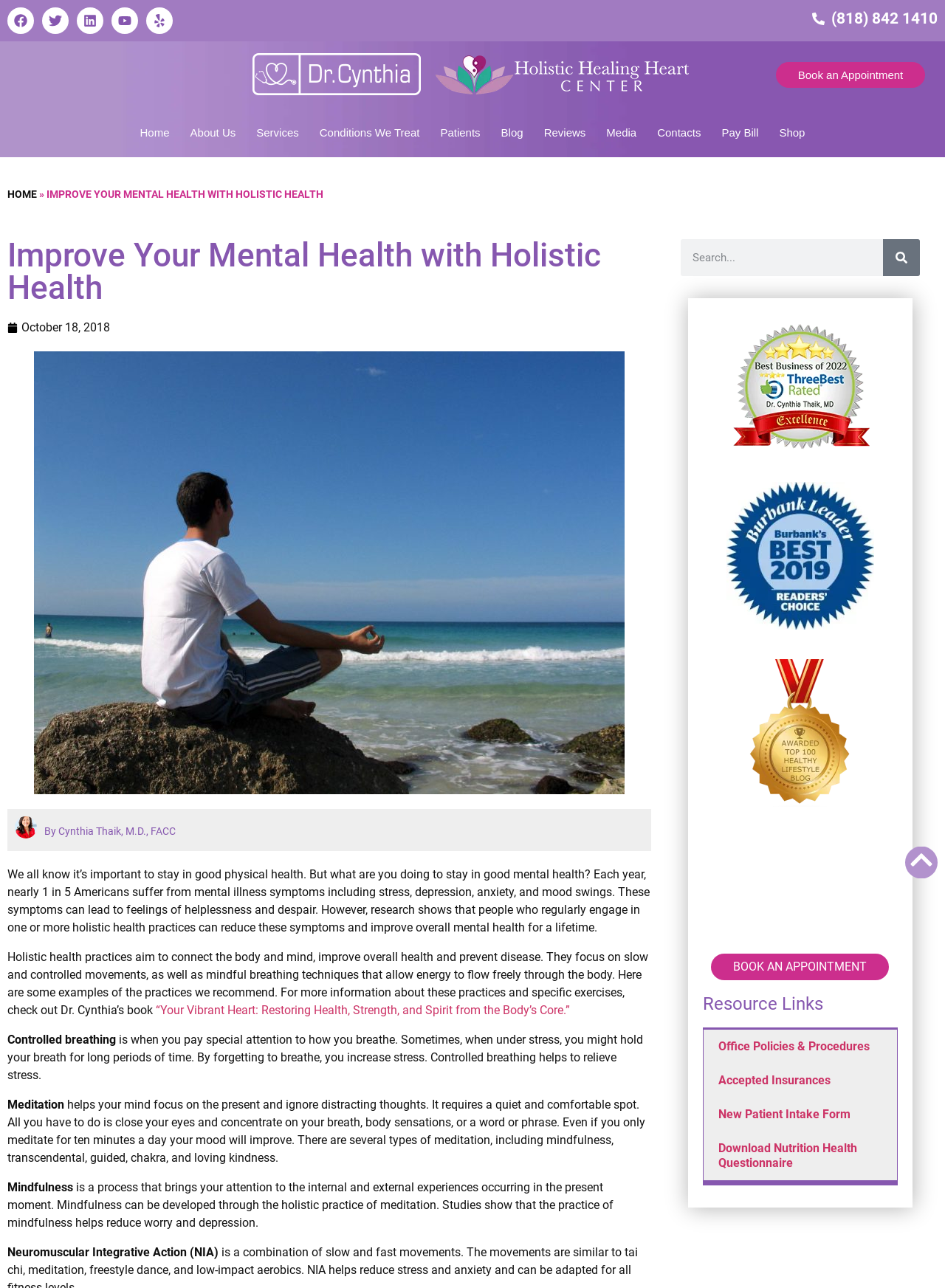What is the name of the book written by Dr. Cynthia?
Answer the question in as much detail as possible.

I found the answer by looking at the link with the text '“Your Vibrant Heart: Restoring Health, Strength, and Spirit from the Body’s Core.”'.